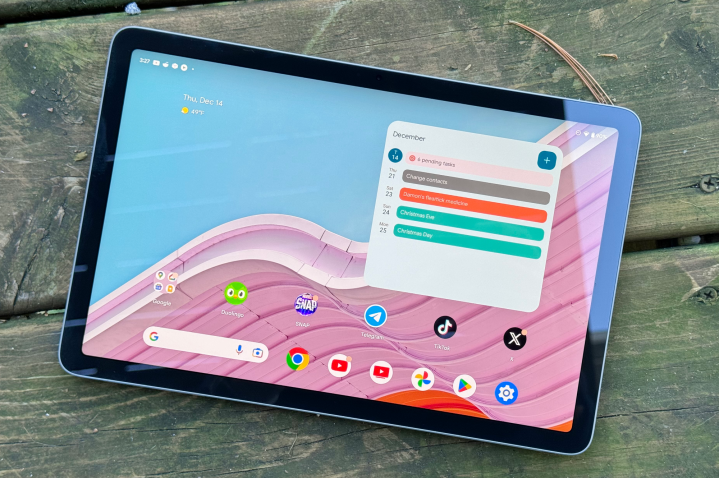Kindly respond to the following question with a single word or a brief phrase: 
What type of design is shown in the background of the tablet?

Fluid wave design